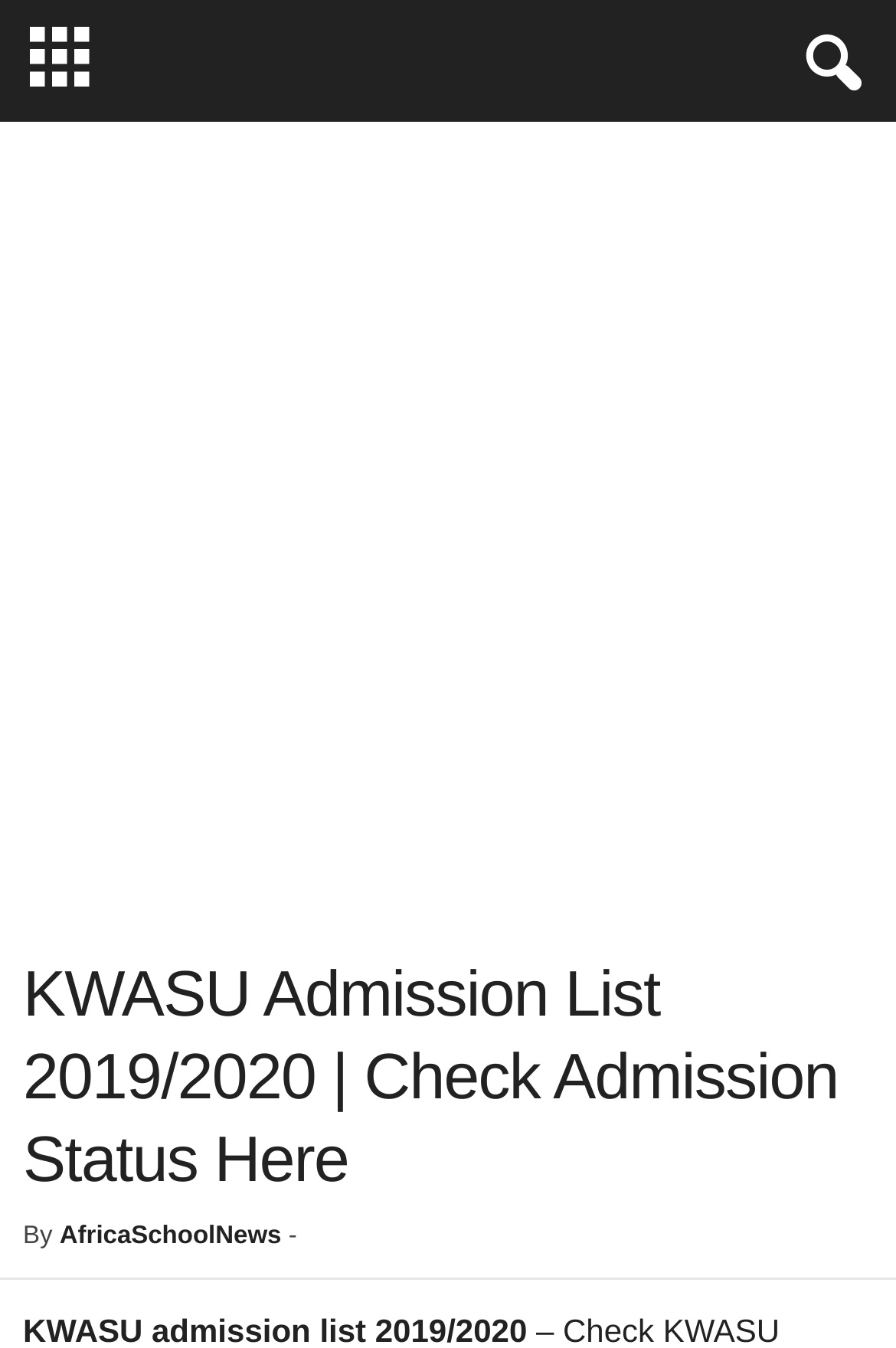Use a single word or phrase to answer the question:
What is the size of the iframe?

Full-width